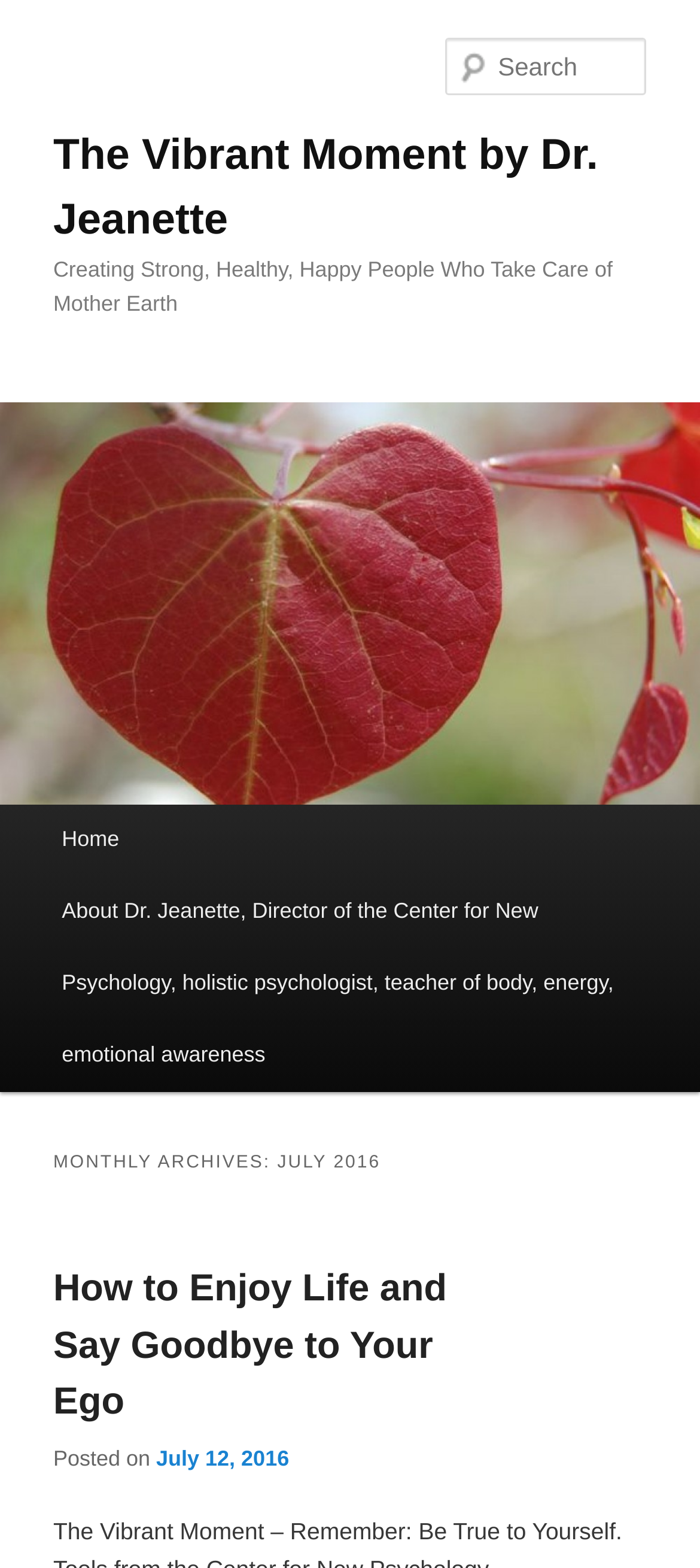Can you locate the main headline on this webpage and provide its text content?

The Vibrant Moment by Dr. Jeanette